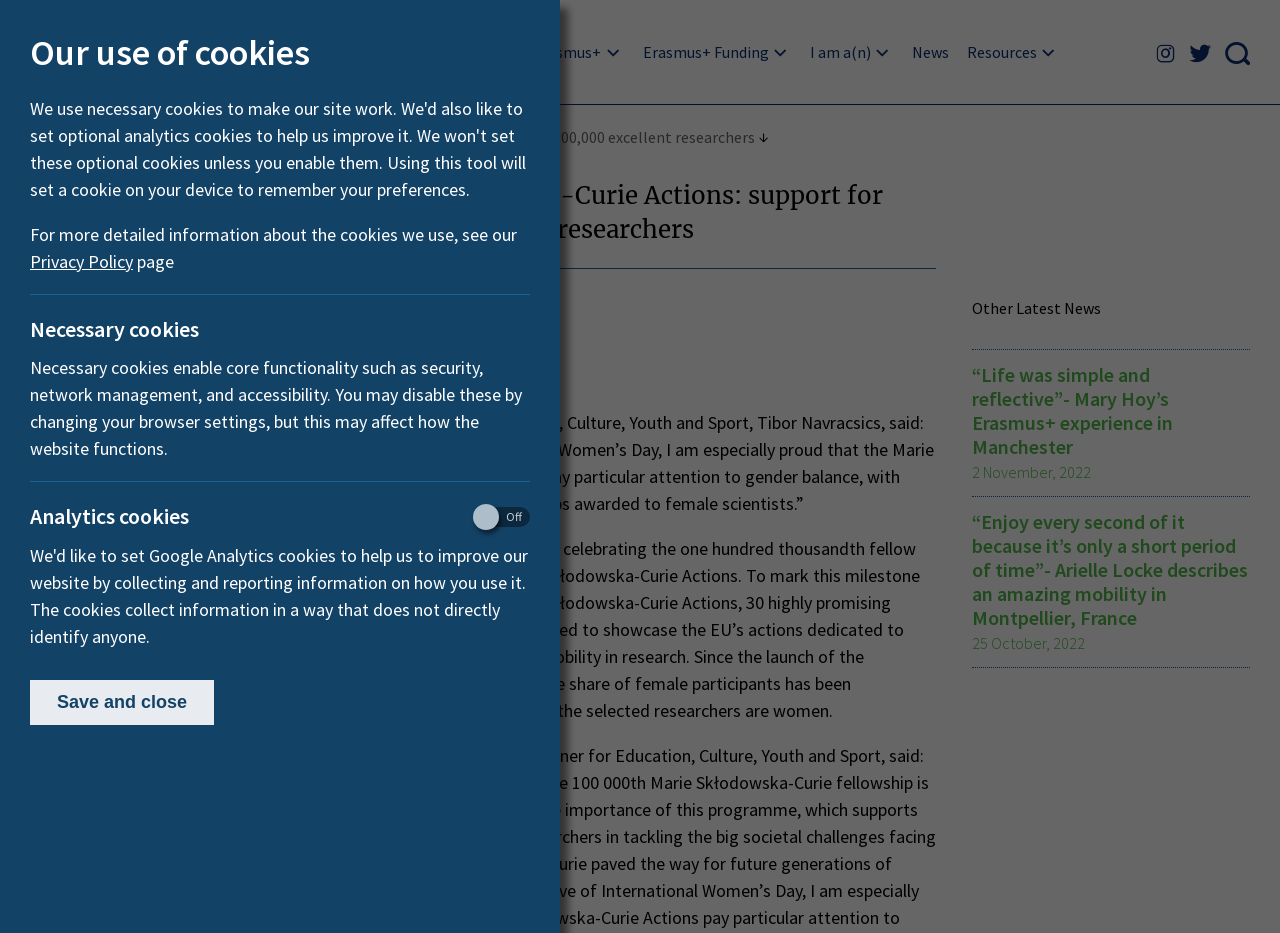What is the percentage of female scientists mentioned in the article?
Answer the question with a detailed and thorough explanation.

The article mentions that 'more than 40% of fellowships awarded to female scientists'.